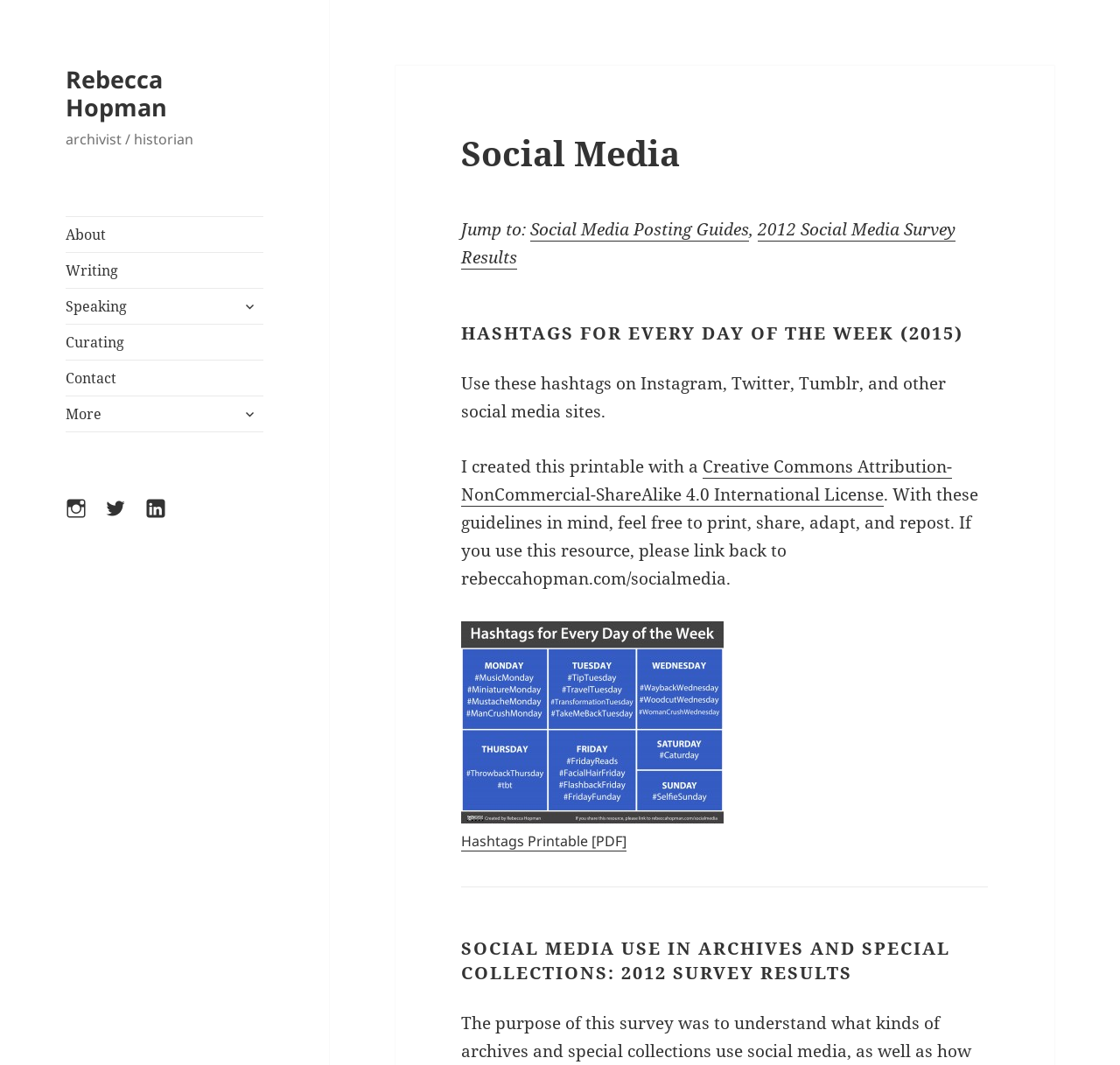Find the bounding box coordinates for the element described here: "2012 Social Media Survey Results".

[0.649, 0.207, 0.852, 0.225]